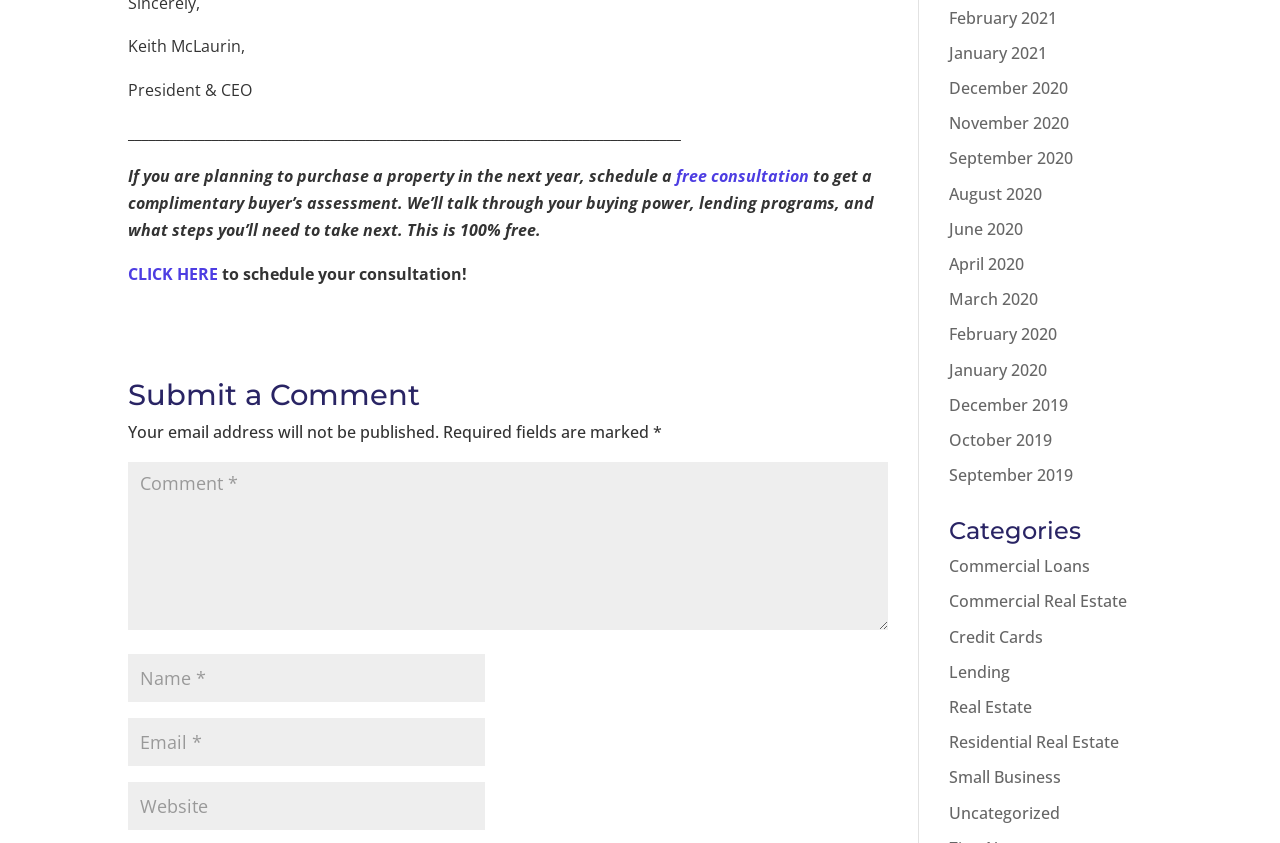Extract the bounding box of the UI element described as: "input value="Website" name="url"".

[0.1, 0.928, 0.379, 0.985]